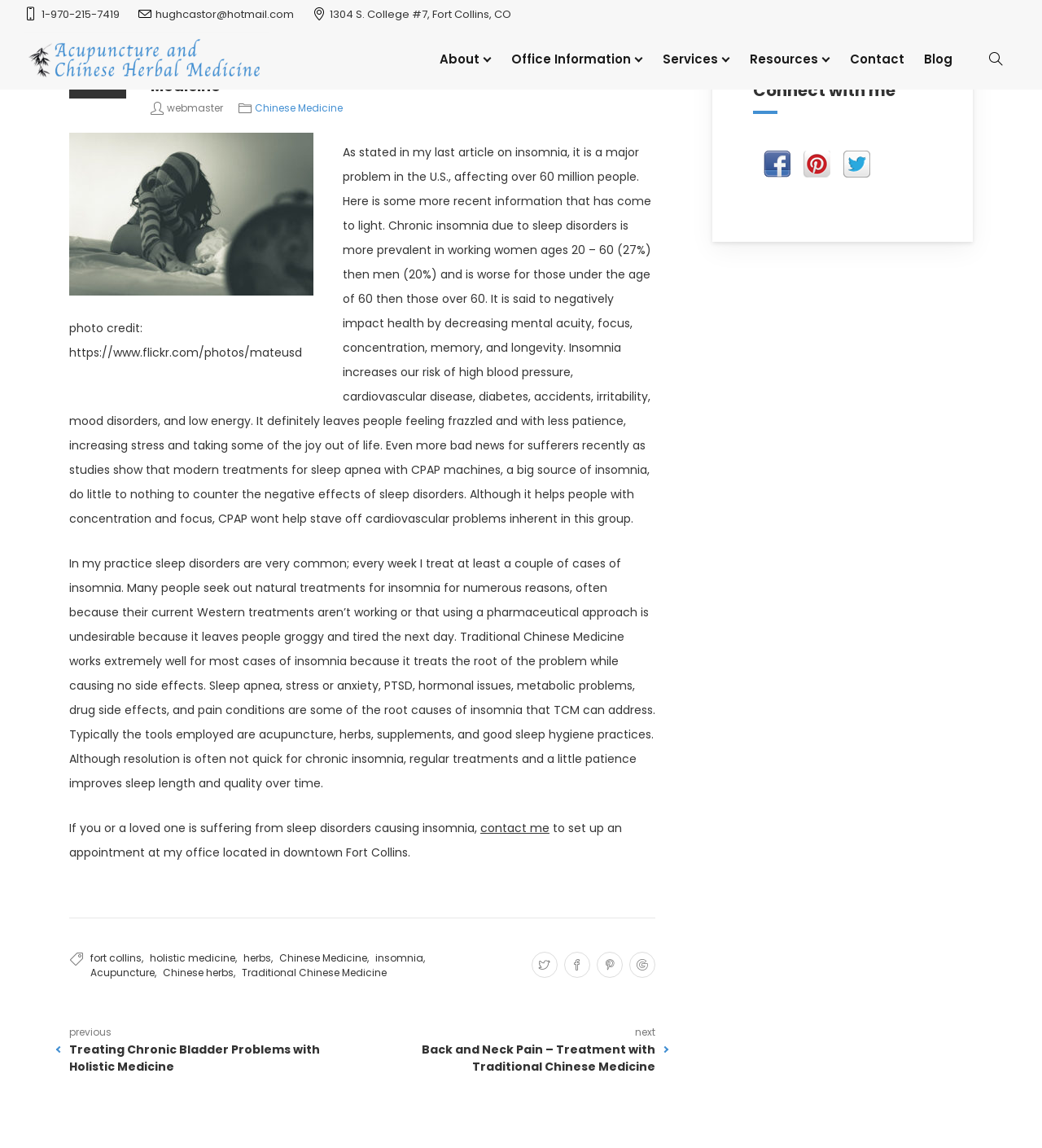Please identify the bounding box coordinates of where to click in order to follow the instruction: "contact me".

[0.461, 0.714, 0.527, 0.728]